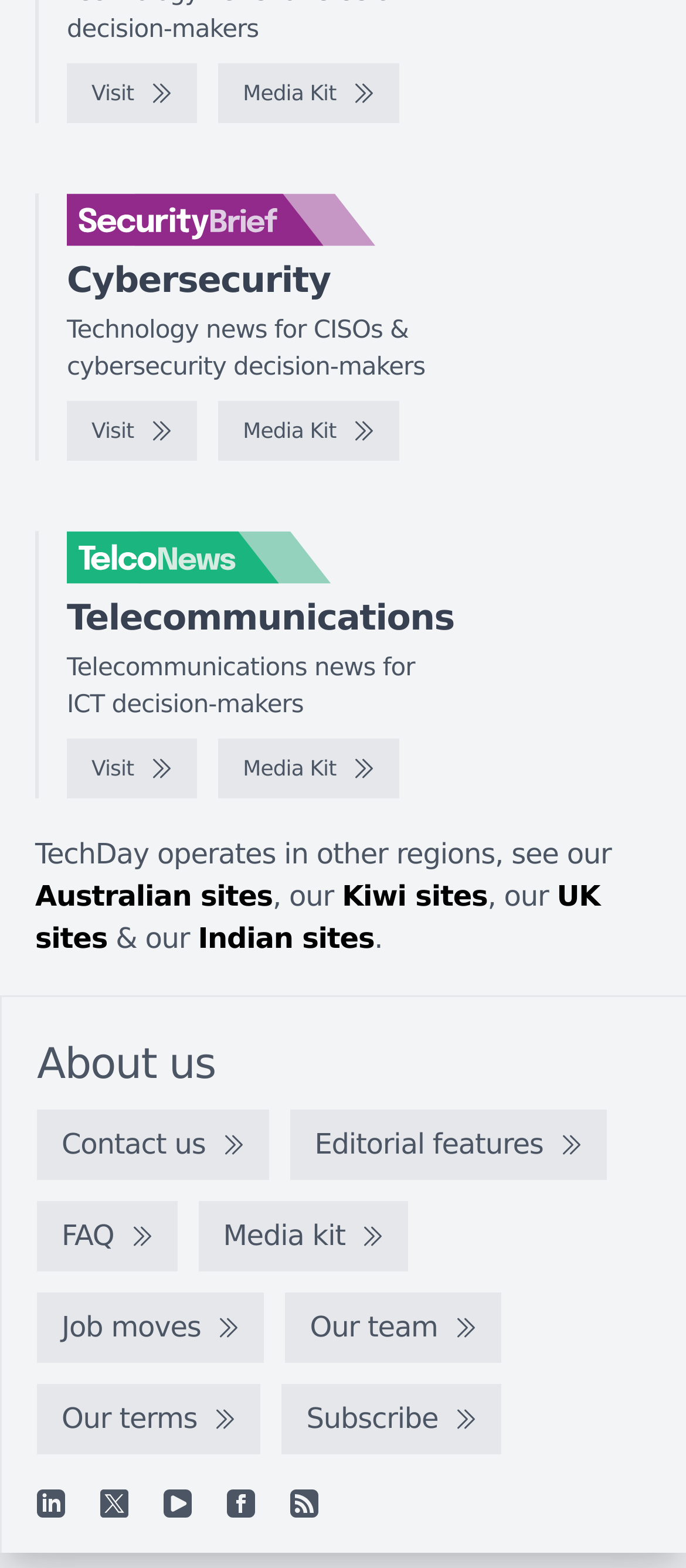Find the bounding box coordinates of the element to click in order to complete this instruction: "Subscribe to the newsletter". The bounding box coordinates must be four float numbers between 0 and 1, denoted as [left, top, right, bottom].

[0.411, 0.883, 0.731, 0.927]